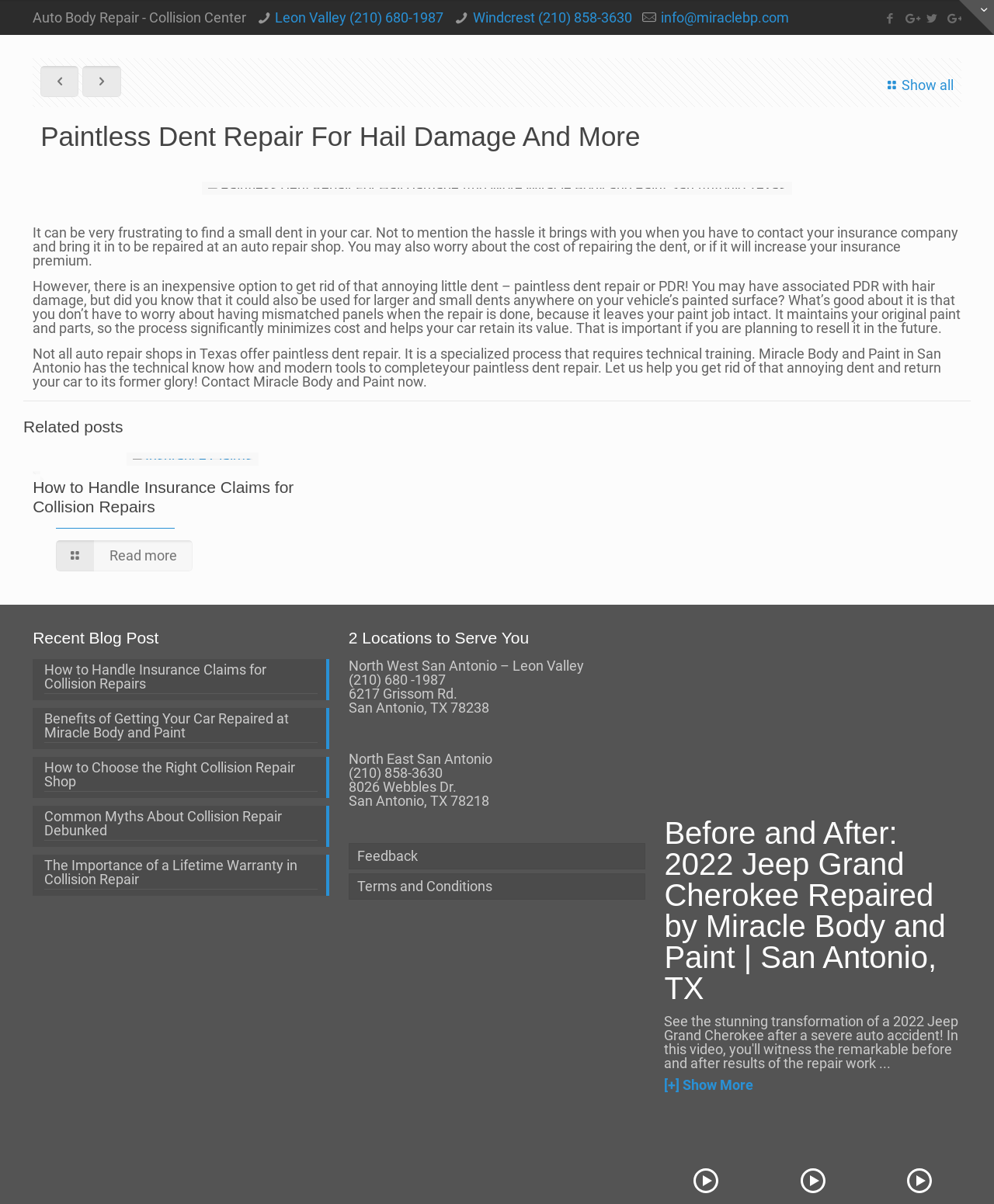Write a detailed summary of the webpage.

This webpage is about Miracle Body and Paint, an auto body shop and collision repair center in San Antonio, Texas. At the top, there is a navigation menu with several links, including contact information and social media icons. Below the navigation menu, there is a heading that reads "Paintless Dent Repair For Hail Damage And More" followed by an image related to paintless dent repair.

The main content of the webpage is divided into three sections. The first section explains the benefits of paintless dent repair, including its cost-effectiveness and ability to maintain the original paint job. The second section is a list of related posts, including "Insurance Claims" and "How to Handle Insurance Claims for Collision Repairs". Each related post has a brief summary and a "Read more" link.

The third section is a sidebar that contains several complementary elements. At the top, there is a heading that reads "Recent Blog Post" followed by a list of five blog post links. Below the blog post links, there is a heading that reads "2 Locations to Serve You" with information about two locations in San Antonio, including addresses and phone numbers. Further down, there are links to "Feedback" and "Terms and Conditions" pages. Finally, there is a heading that reads "Before and After: 2022 Jeep Grand Cherokee Repaired by Miracle Body and Paint | San Antonio, TX" followed by a "Show More" link and three "Play" buttons, likely related to videos.

Throughout the webpage, there are several images, including the paintless dent repair image, an image for "Insurance Claims", and three "Play" button images. The overall layout is organized, with clear headings and concise text.